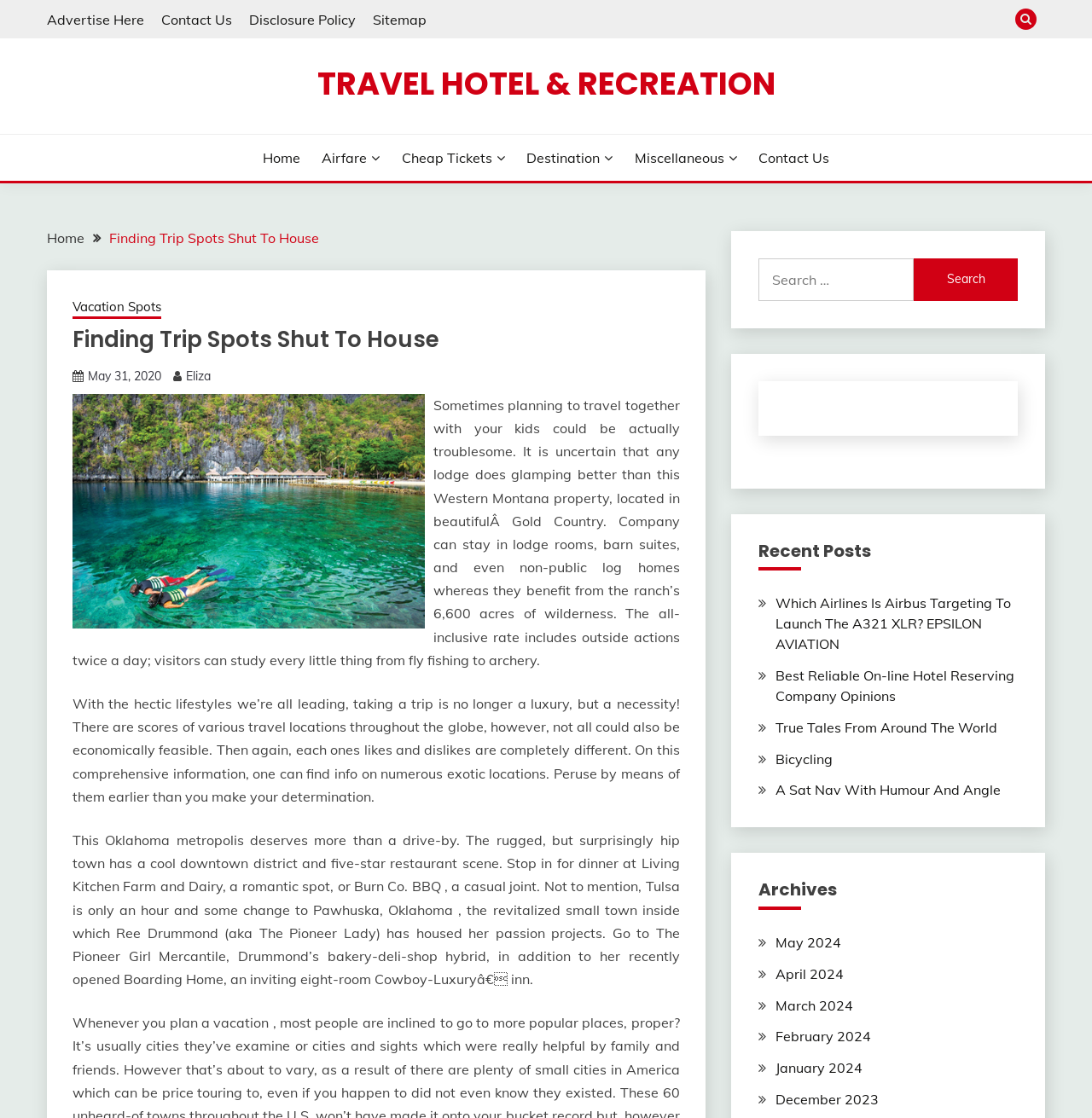What is the name of the restaurant mentioned in the webpage?
Use the image to answer the question with a single word or phrase.

Living Kitchen Farm and Dairy